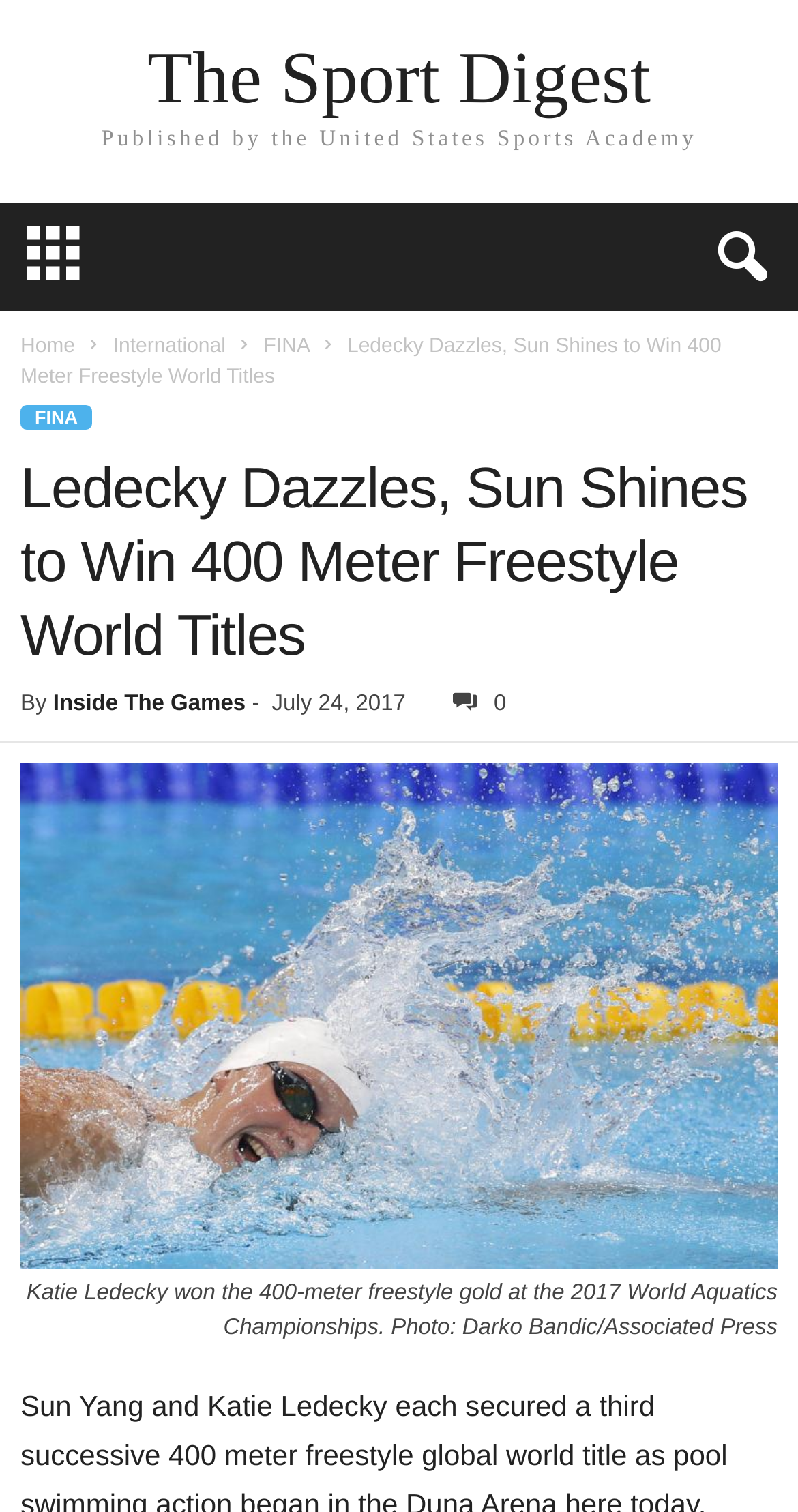Using the image as a reference, answer the following question in as much detail as possible:
What is the name of the event where Katie Ledecky won the gold?

The name of the event can be found by looking at the figcaption of the image, which describes the photo of Katie Ledecky. It says 'Katie Ledecky won the 400-meter freestyle gold at the 2017 World Aquatics Championships'.